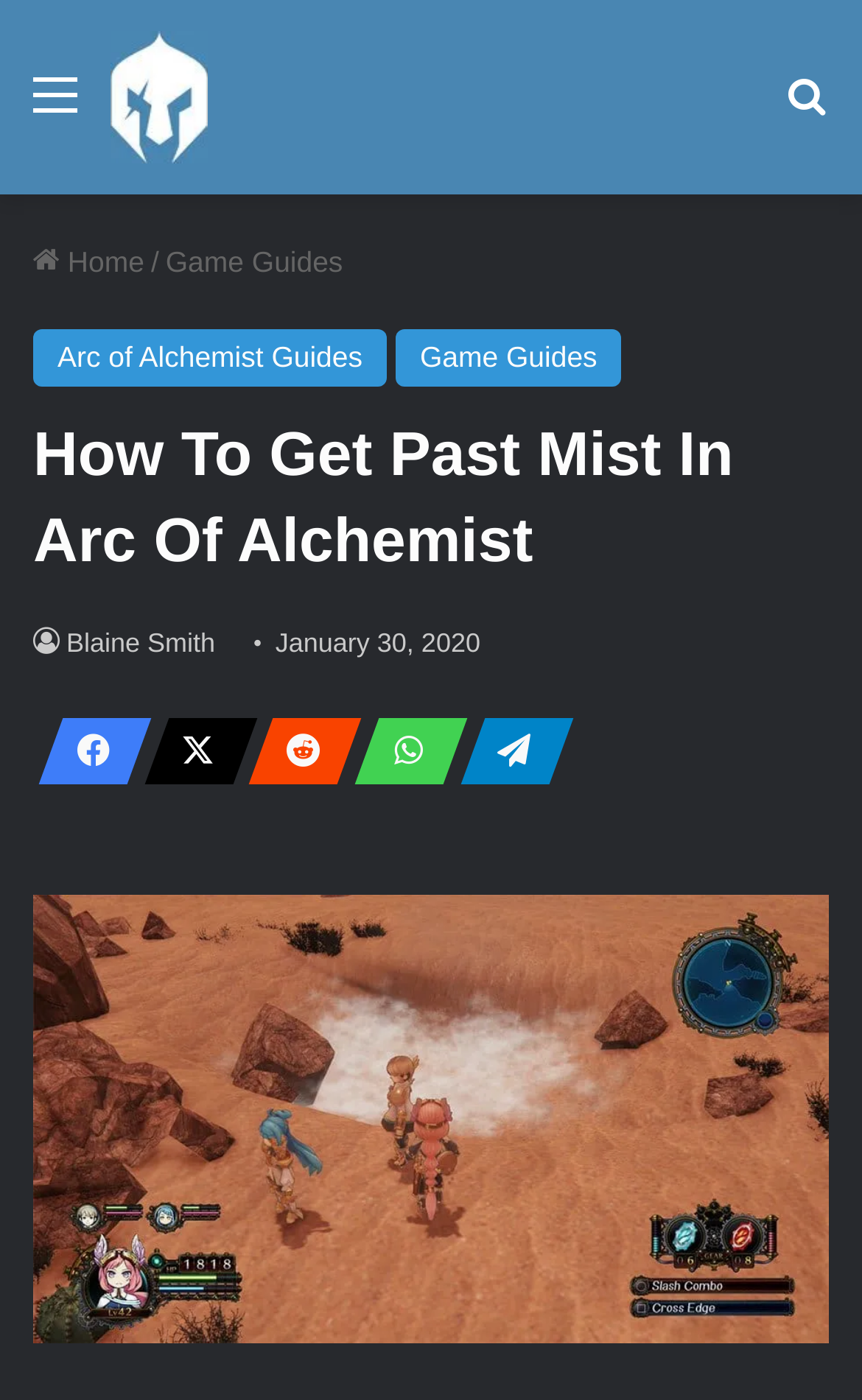Based on the image, provide a detailed response to the question:
What is the date of the article?

The date of the article can be found below the article title, where it says 'January 30, 2020'.